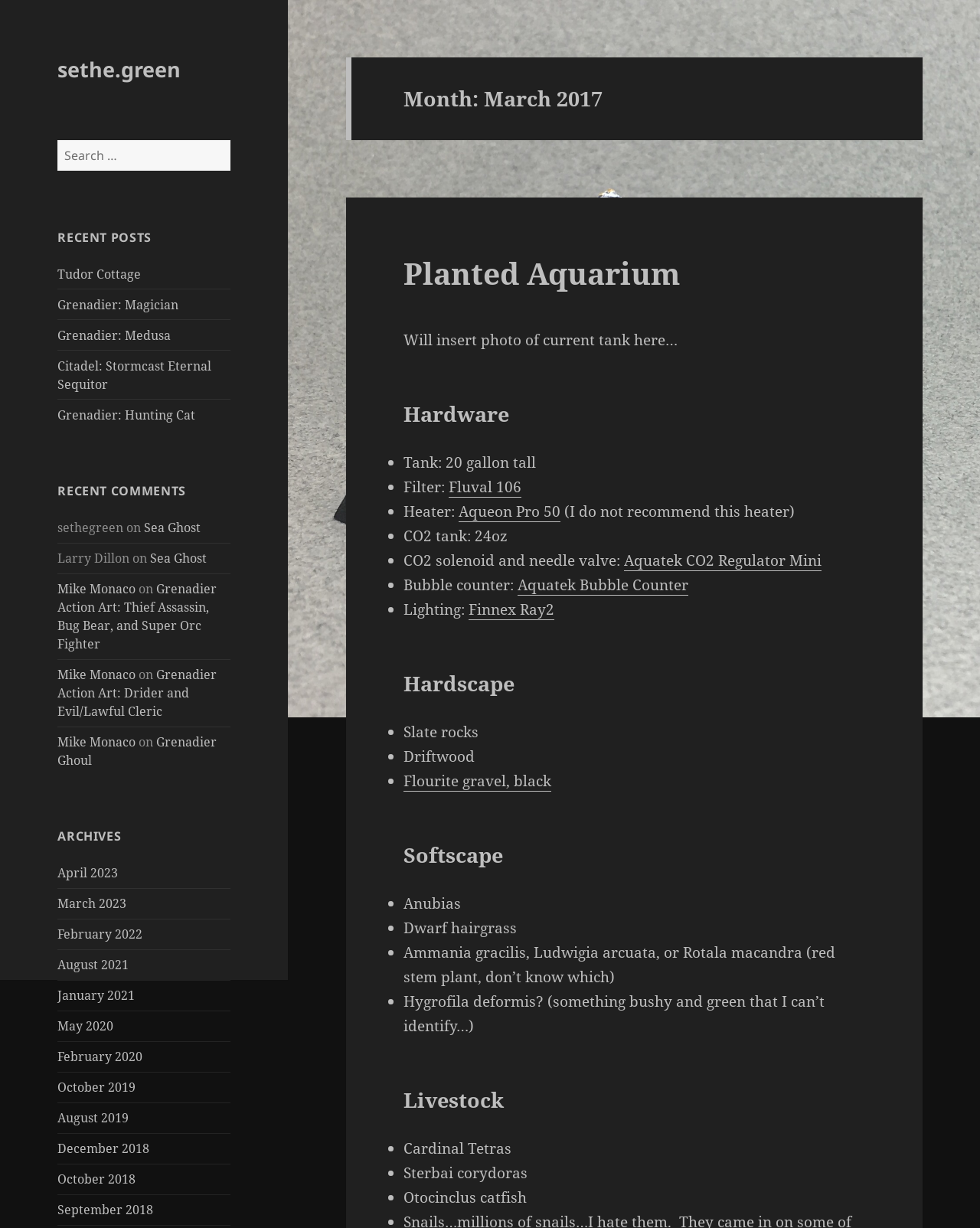Could you specify the bounding box coordinates for the clickable section to complete the following instruction: "Search for something"?

[0.059, 0.114, 0.235, 0.139]